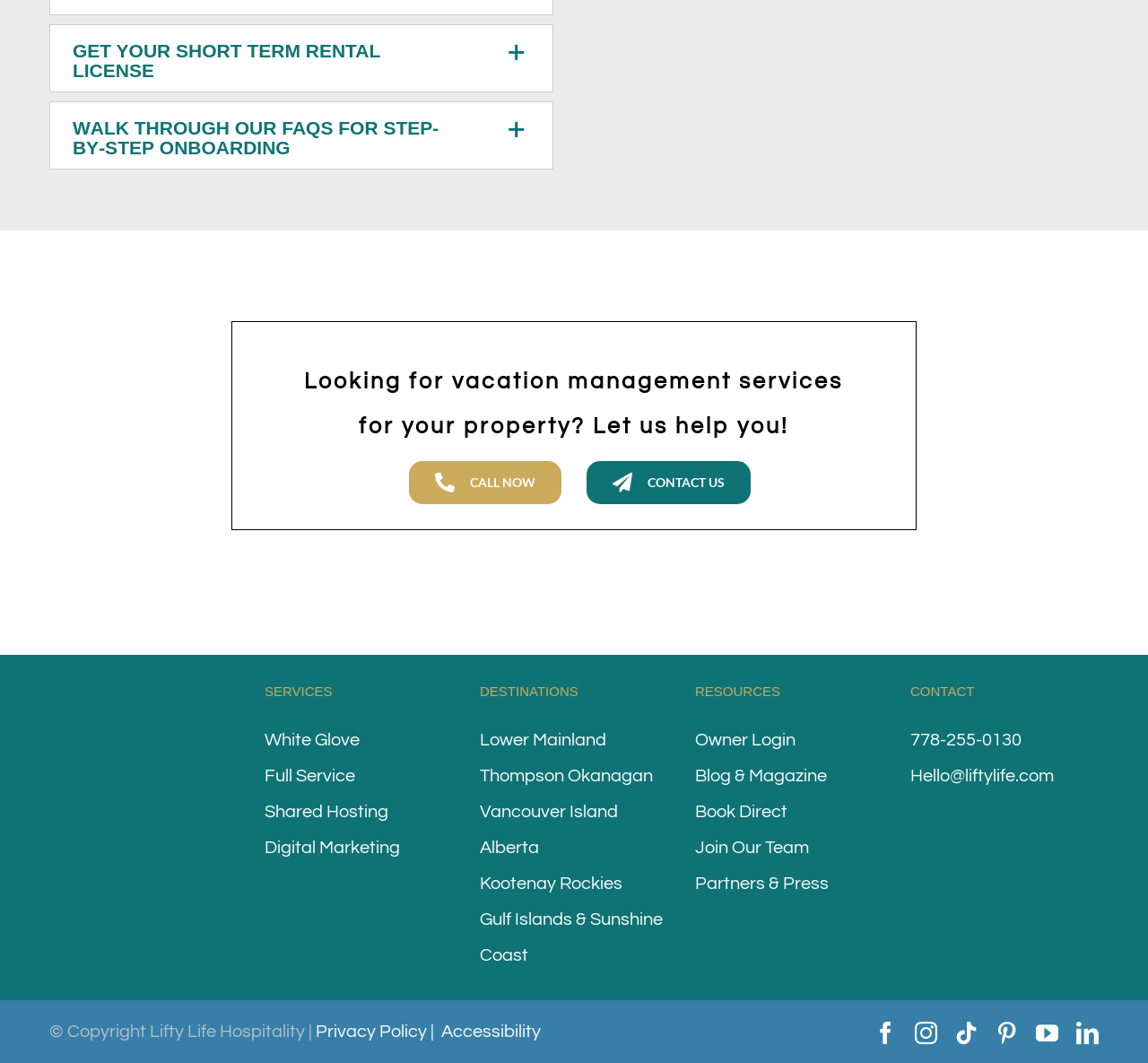Indicate the bounding box coordinates of the element that must be clicked to execute the instruction: "Call now". The coordinates should be given as four float numbers between 0 and 1, i.e., [left, top, right, bottom].

[0.356, 0.434, 0.489, 0.474]